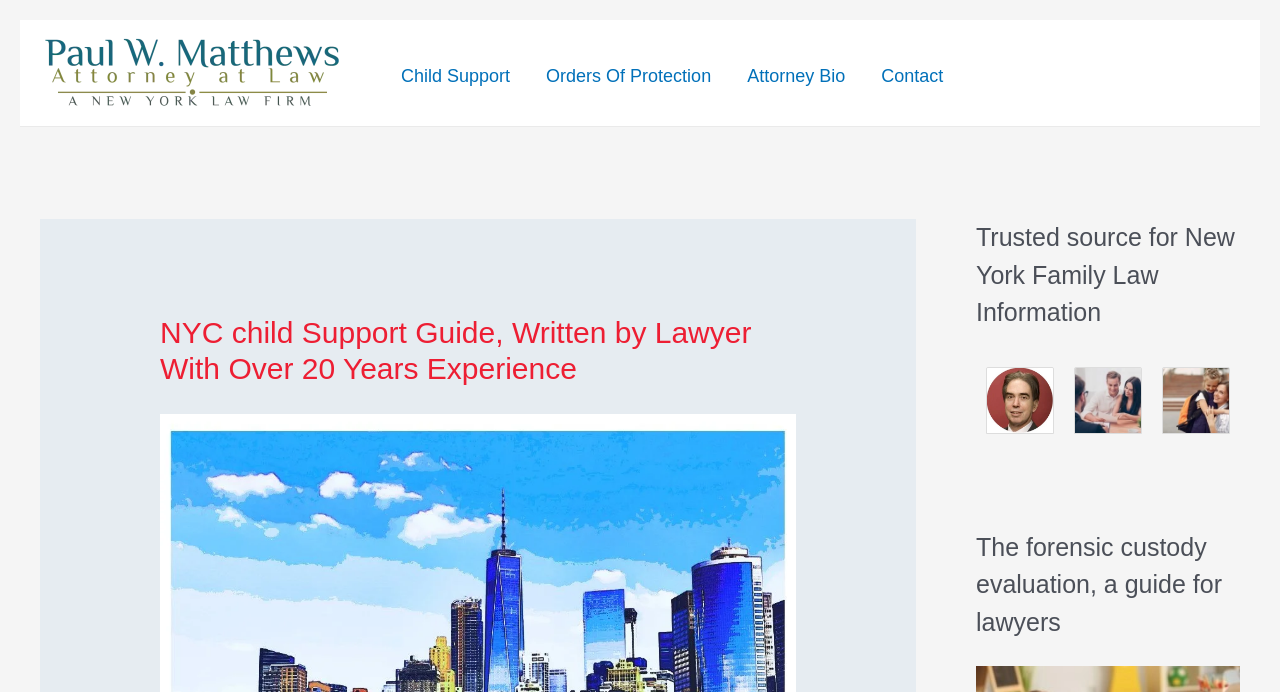What is the topic of the NYC guide written by the lawyer?
Use the image to answer the question with a single word or phrase.

Child Support